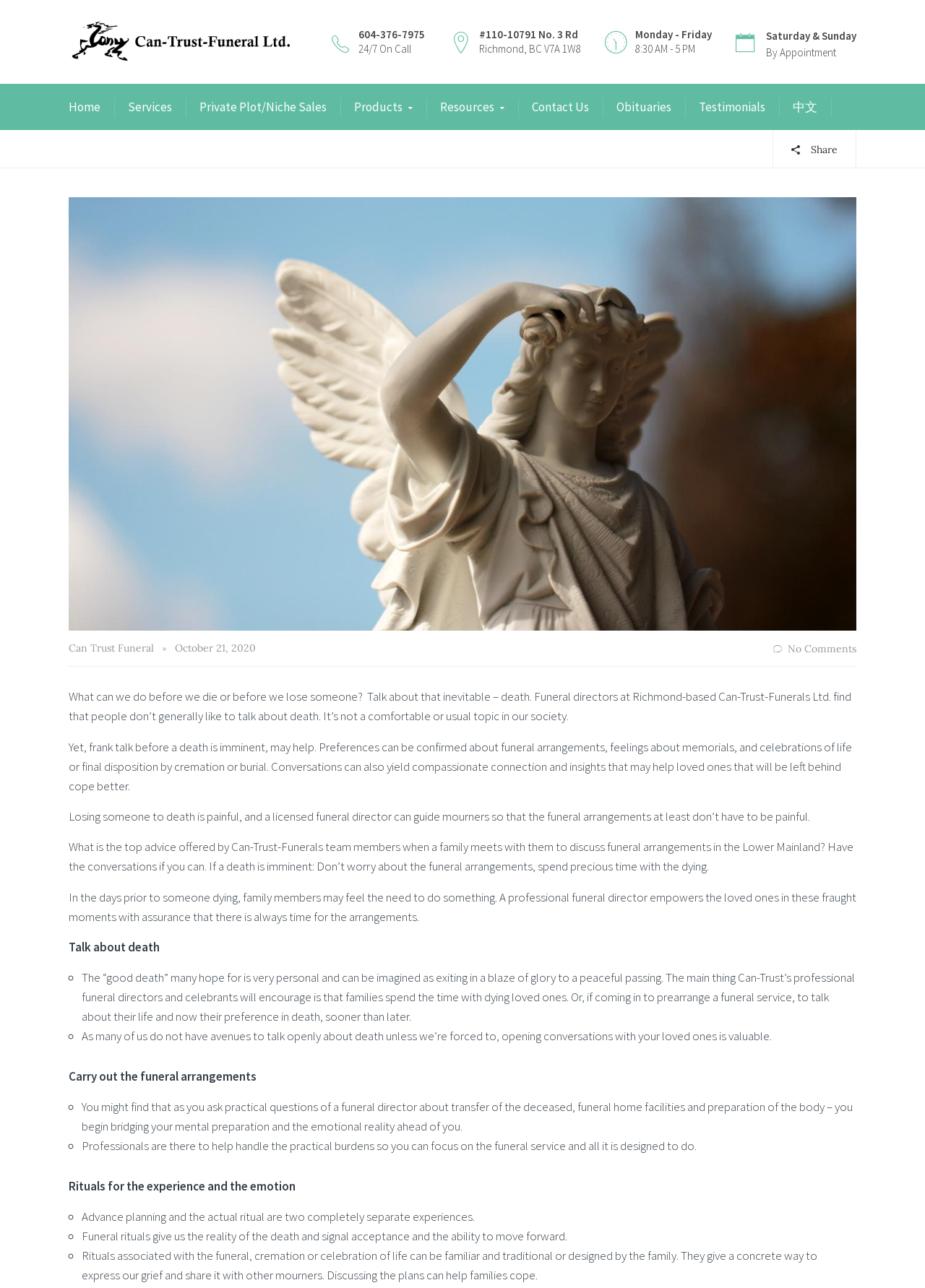Explain the webpage in detail, including its primary components.

This webpage is about Can-Trust Funeral, a funeral service provider. At the top, there is a navigation menu with links to different sections of the website, including "Home", "Services", "Private Plot/Niche Sales", "Products", "Resources", "Contact Us", "Obituaries", "Testimonials", and "中文". 

Below the navigation menu, there is a section with the company's contact information, including address, phone number, and business hours. 

The main content of the webpage is an article discussing the importance of talking about death and dying with loved ones. The article is divided into several sections, each with a heading and a list of bullet points. The sections discuss the benefits of having conversations about death, how funeral directors can help families cope with the loss of a loved one, and the importance of rituals in the grieving process.

Throughout the article, there are several paragraphs of text that provide more detailed information and insights from funeral directors at Can-Trust Funeral. The text is accompanied by a few images, including the company's logo at the top of the page.

At the bottom of the page, there is a "Share" button and a section with the article's title, date, and comments.